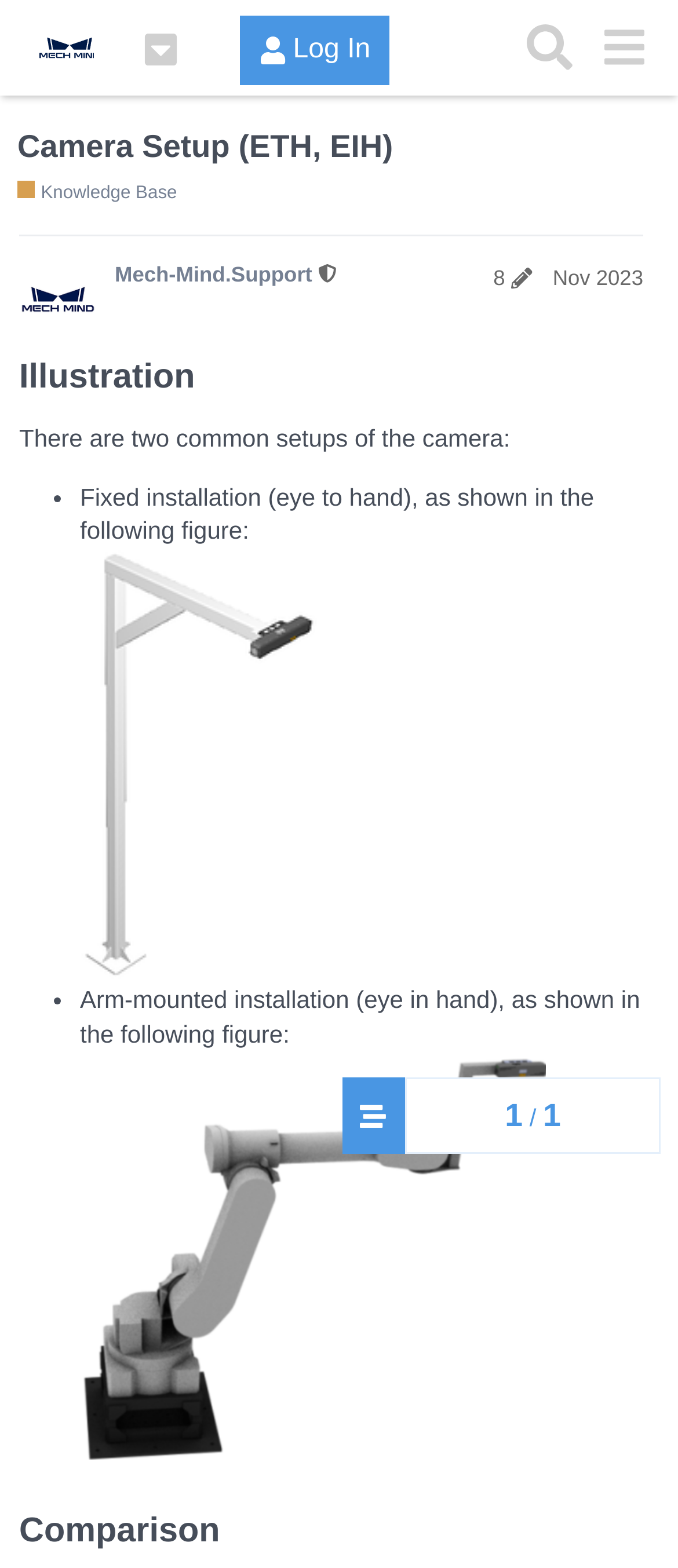Find the UI element described as: "8" and predict its bounding box coordinates. Ensure the coordinates are four float numbers between 0 and 1, [left, top, right, bottom].

[0.712, 0.169, 0.799, 0.185]